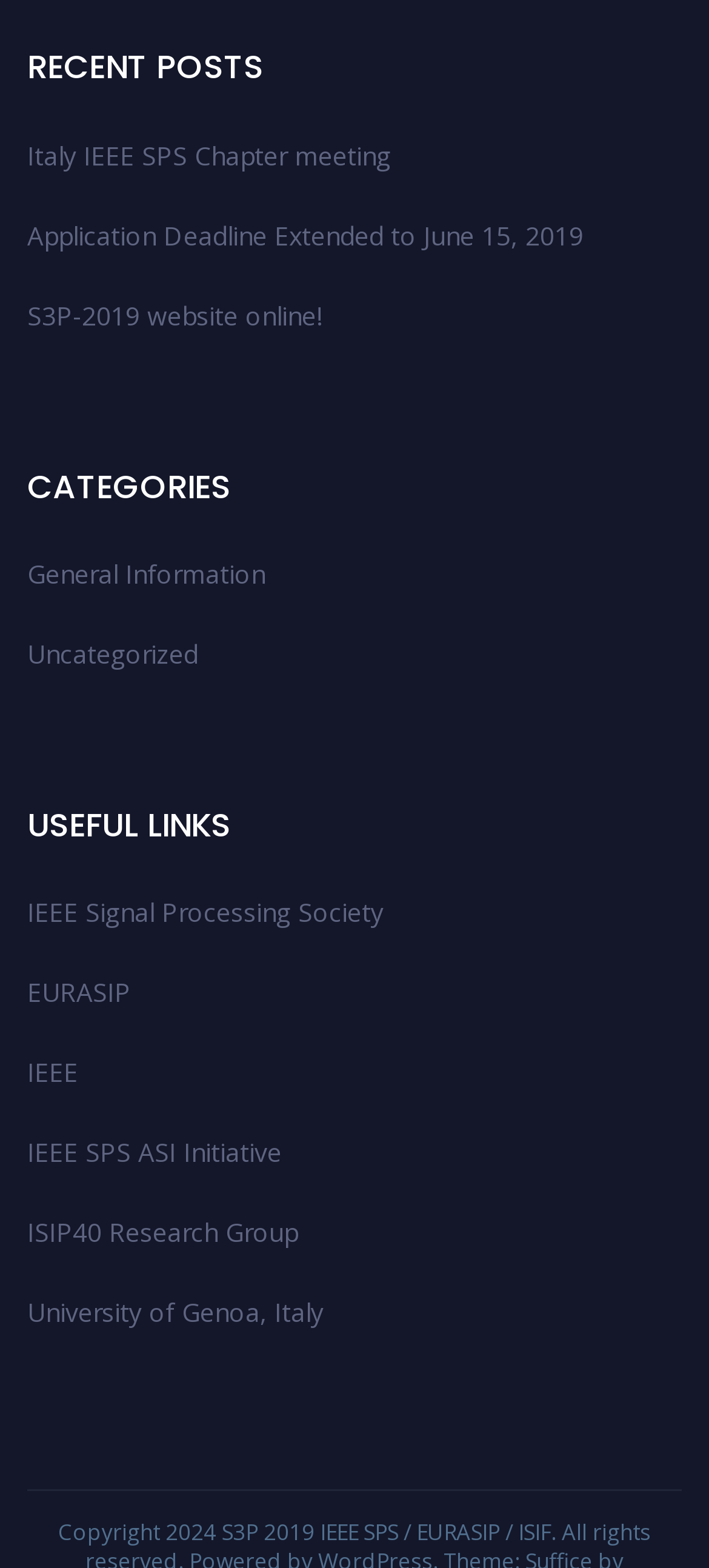What is the year of copyright?
Provide a detailed answer to the question using information from the image.

I found the copyright information at the bottom of the page, which states 'Copyright 2024'.